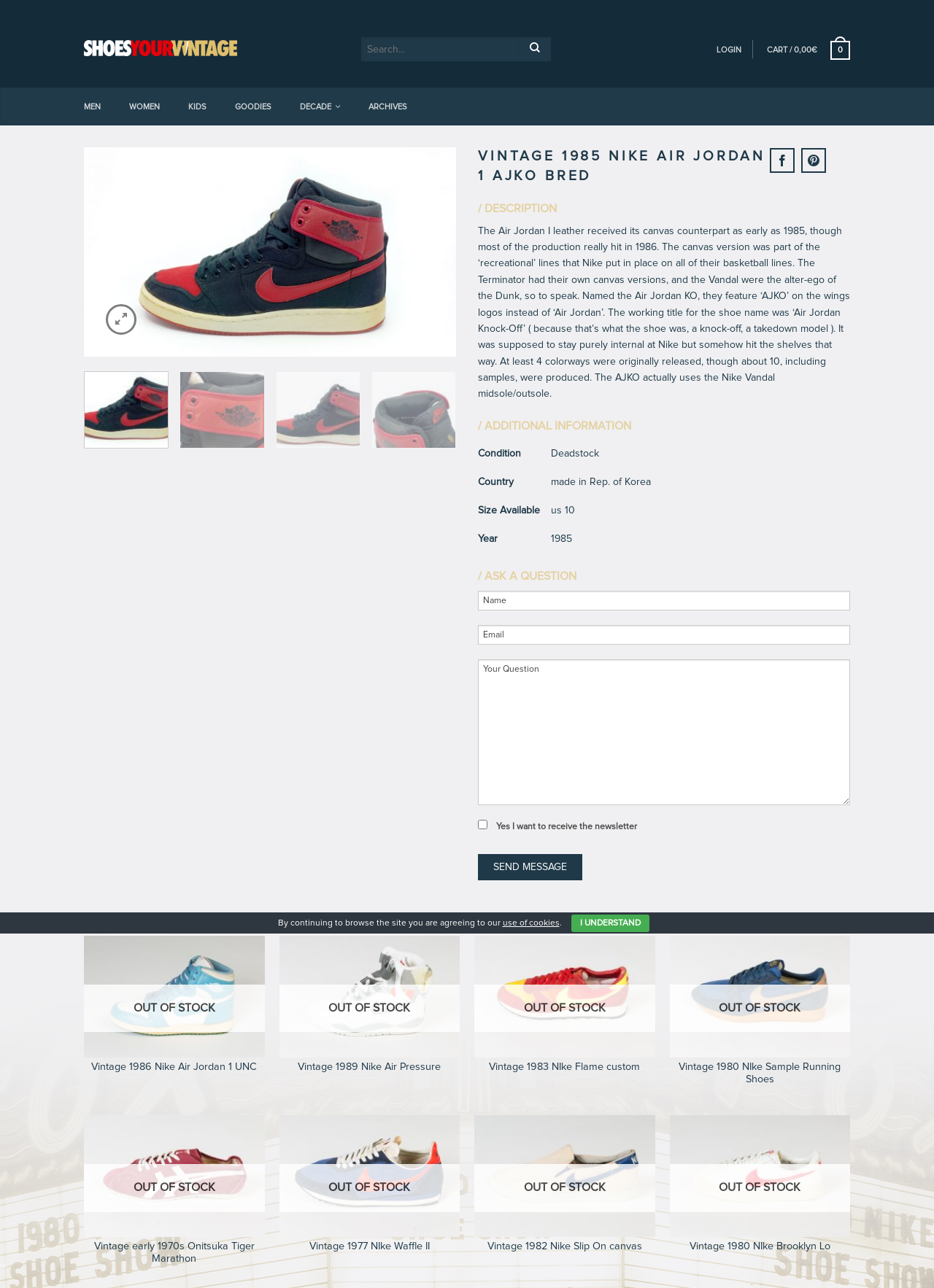Review the image closely and give a comprehensive answer to the question: What is the size of the shoe available?

The size of the shoe available can be found in the table under the 'ADDITIONAL INFORMATION' section, where it is listed as 'us 10'.